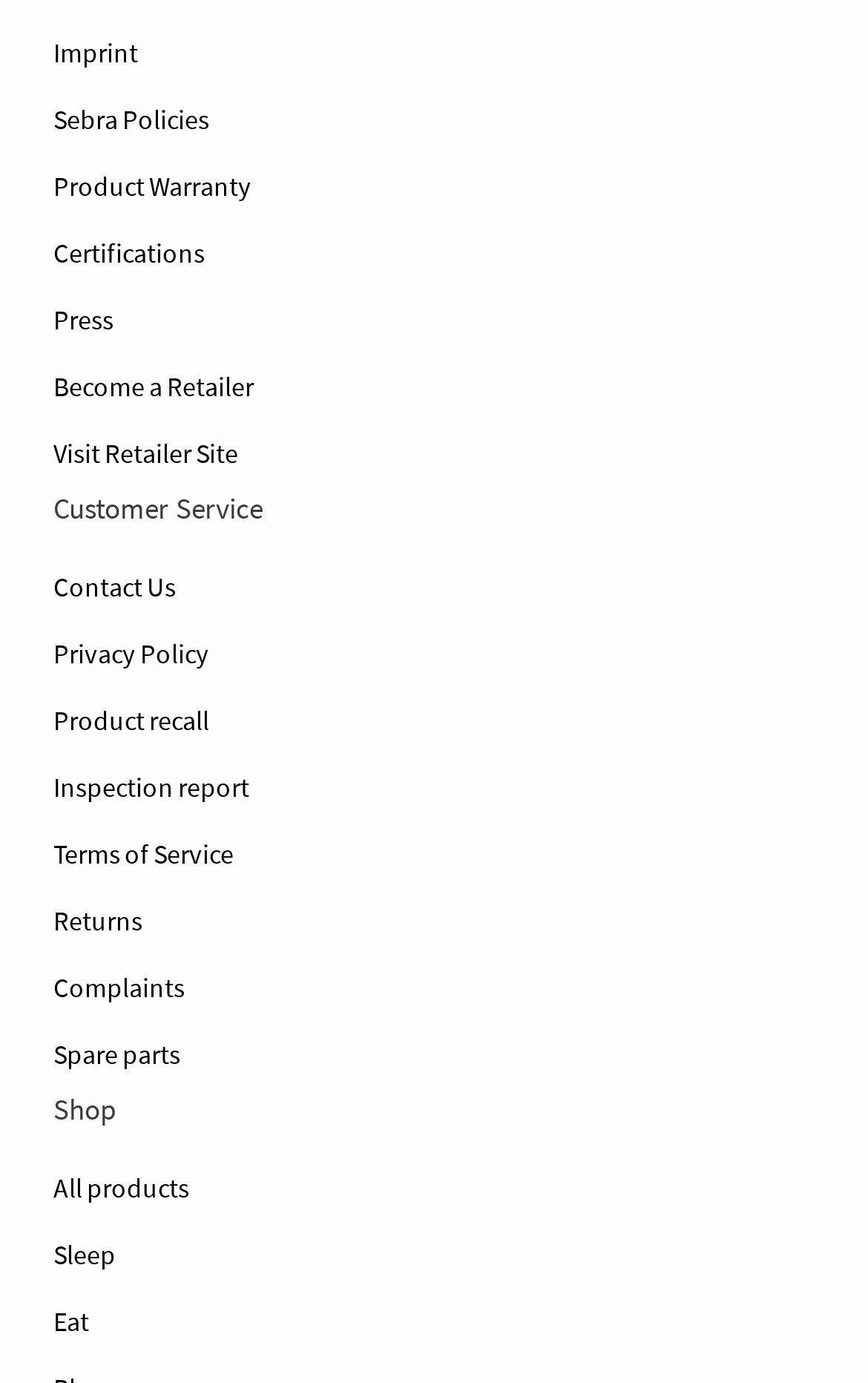What is the last link on the webpage?
Examine the image and give a concise answer in one word or a short phrase.

Eat